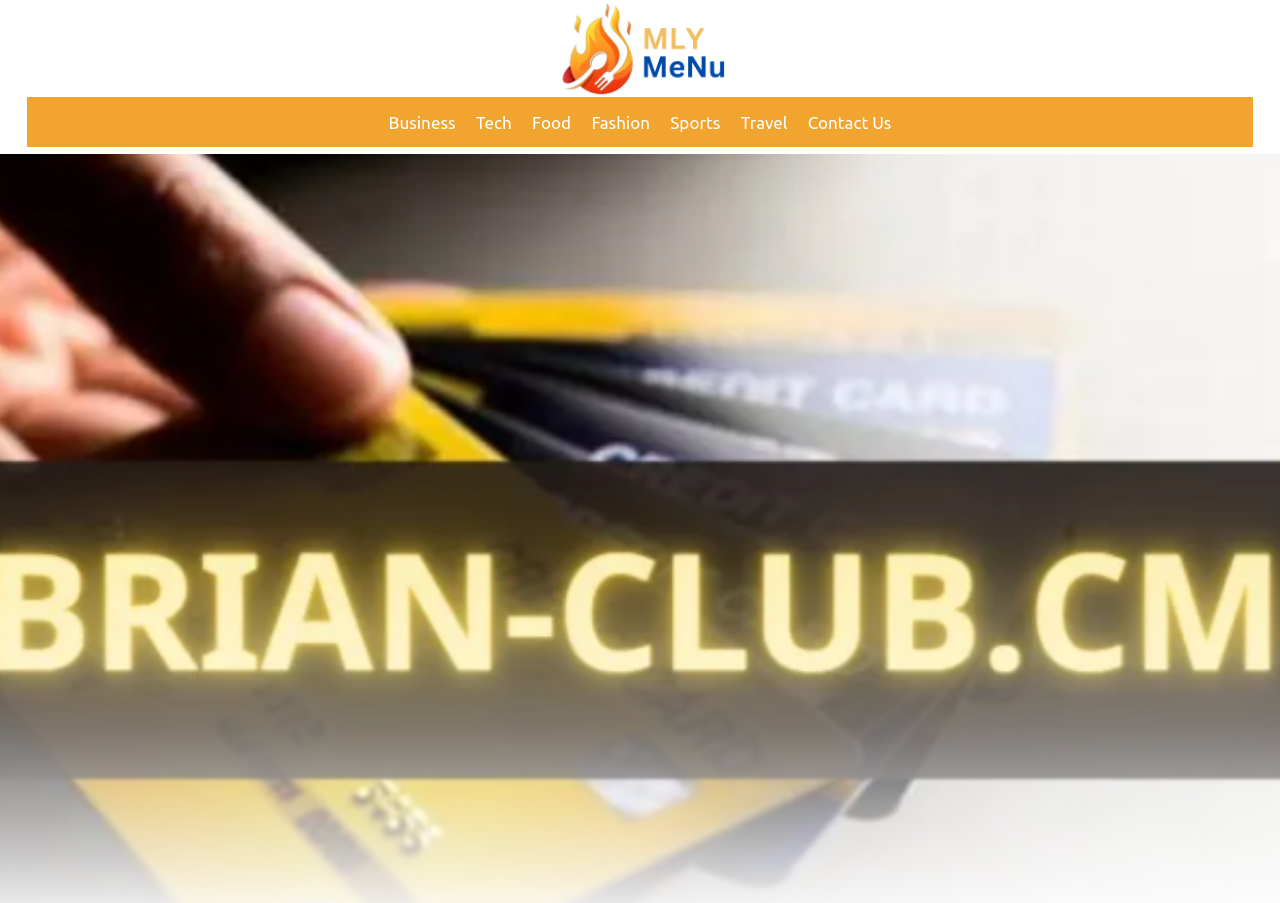Extract the primary header of the webpage and generate its text.

Bclub cm: Investigation Uncovers Elusive CC Dump Bin Marketplaces